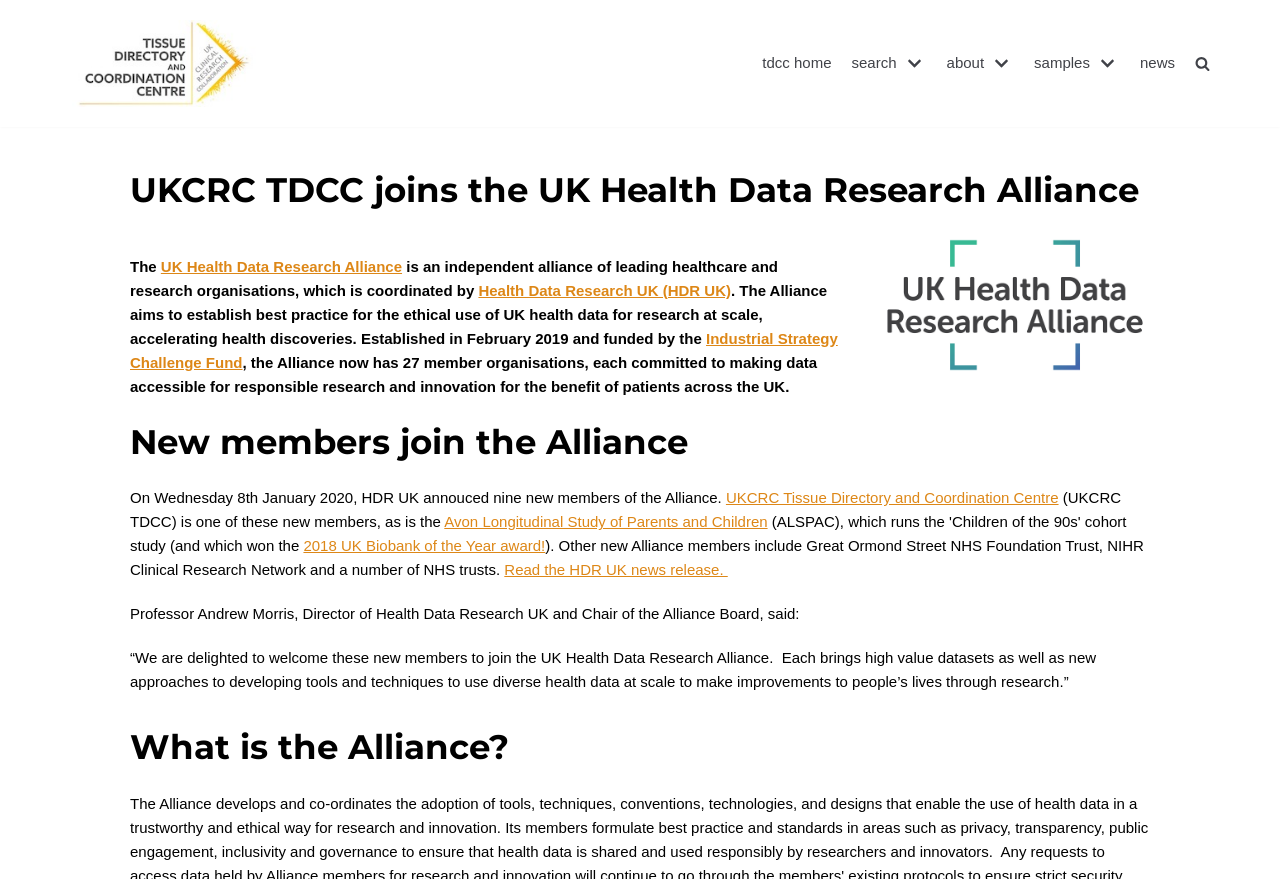Identify the bounding box coordinates of the element that should be clicked to fulfill this task: "Sign in or join". The coordinates should be provided as four float numbers between 0 and 1, i.e., [left, top, right, bottom].

None